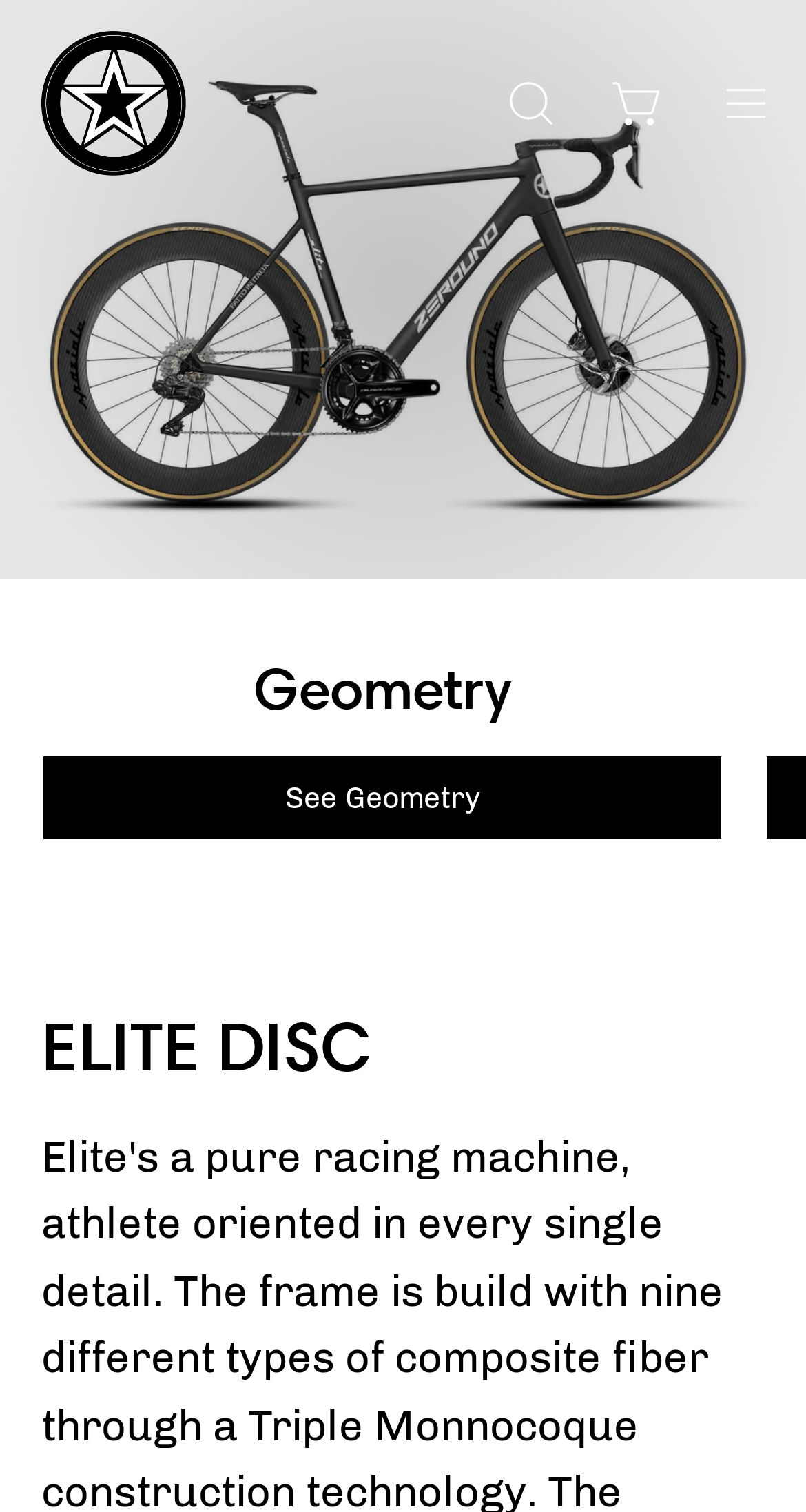Summarize the webpage in an elaborate manner.

The webpage is about the Elite Disc road bike from Zerouno Bikes. At the top left corner, there is a logo of Zerouno Bikes, which is an image of a star. Next to the logo, there are two links with the same text "Zerouno Bikes". 

On the top right side, there are three elements aligned horizontally. From left to right, there is a details section, a search button, and a cart link with the text "Apri carrello". The search button is not expanded, and the cart link is not expanded either. Next to the cart link, there is a navigation menu button.

Below the top section, there is a large image that occupies the full width of the page, showcasing the Elite Disc road bike. 

Under the image, there are three sections. The first section is about the geometry of the bike, with a heading "Geometry" and a link "See Geometry" below it. The second section has a heading "ELITE DISC", which is likely the title of the bike.